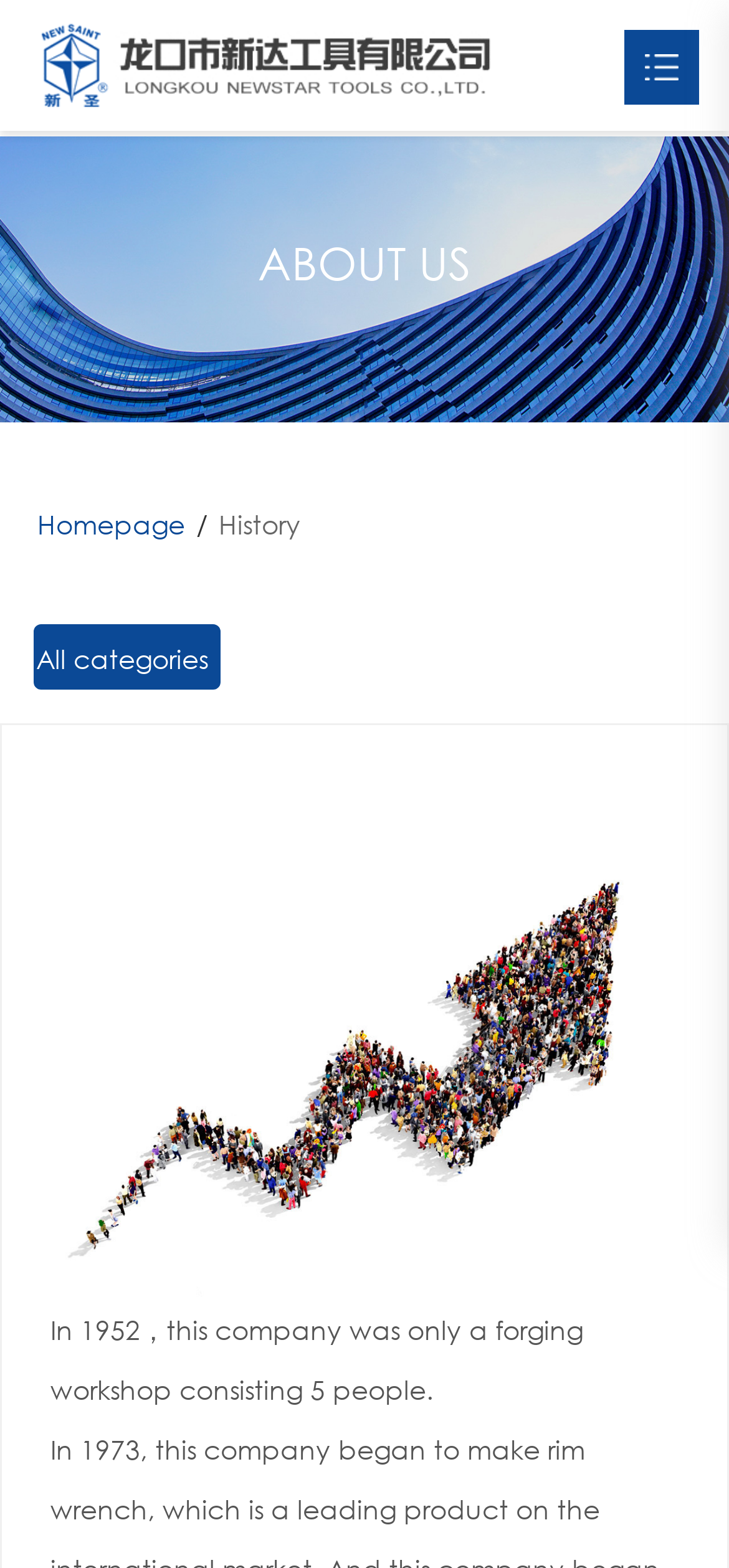Consider the image and give a detailed and elaborate answer to the question: 
What is the second menu item?

I looked at the headings and links in the menu section and found that the second item is 'About Us'.